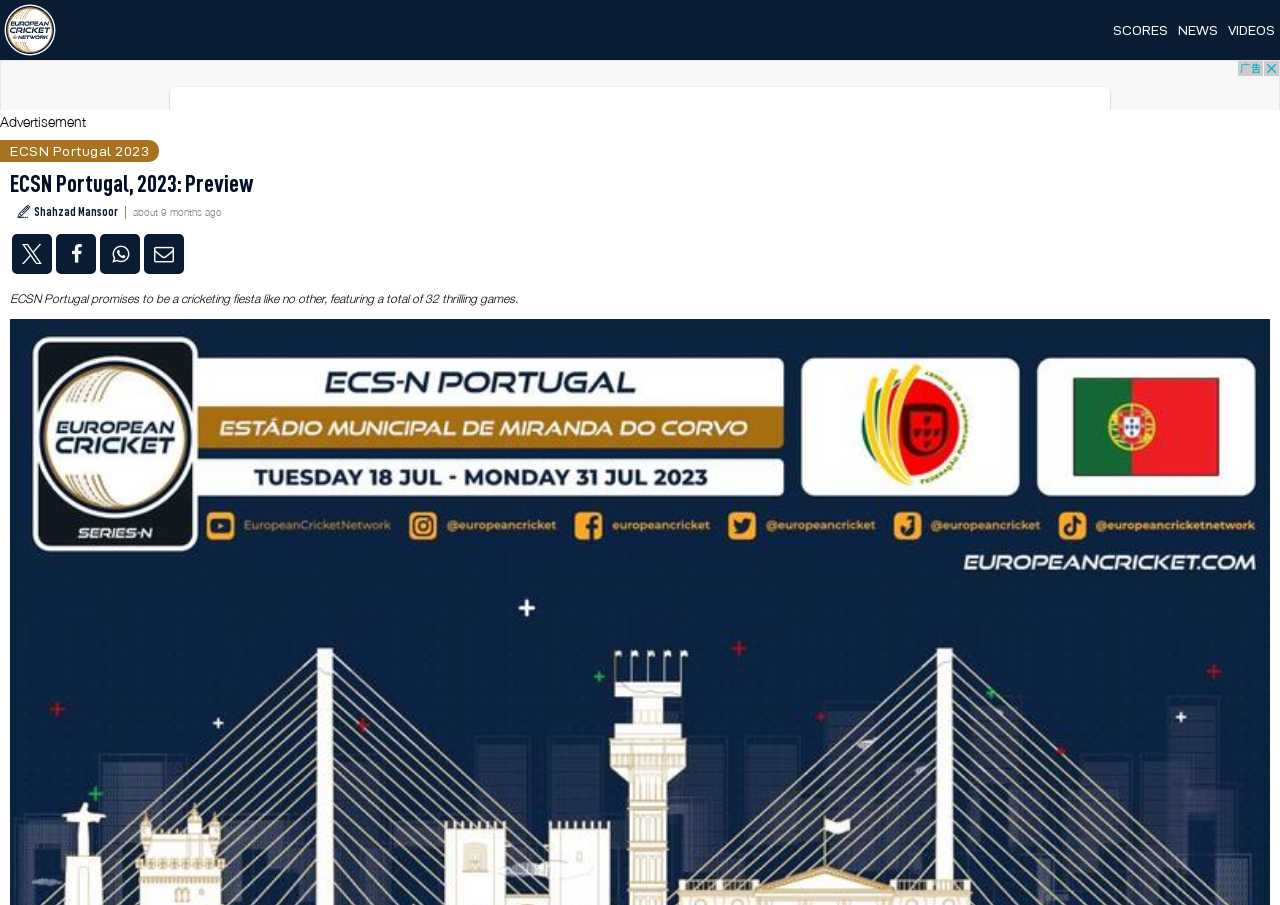Locate the bounding box coordinates of the clickable element to fulfill the following instruction: "Click on the European Cricket Network link". Provide the coordinates as four float numbers between 0 and 1 in the format [left, top, right, bottom].

[0.0, 0.0, 0.047, 0.066]